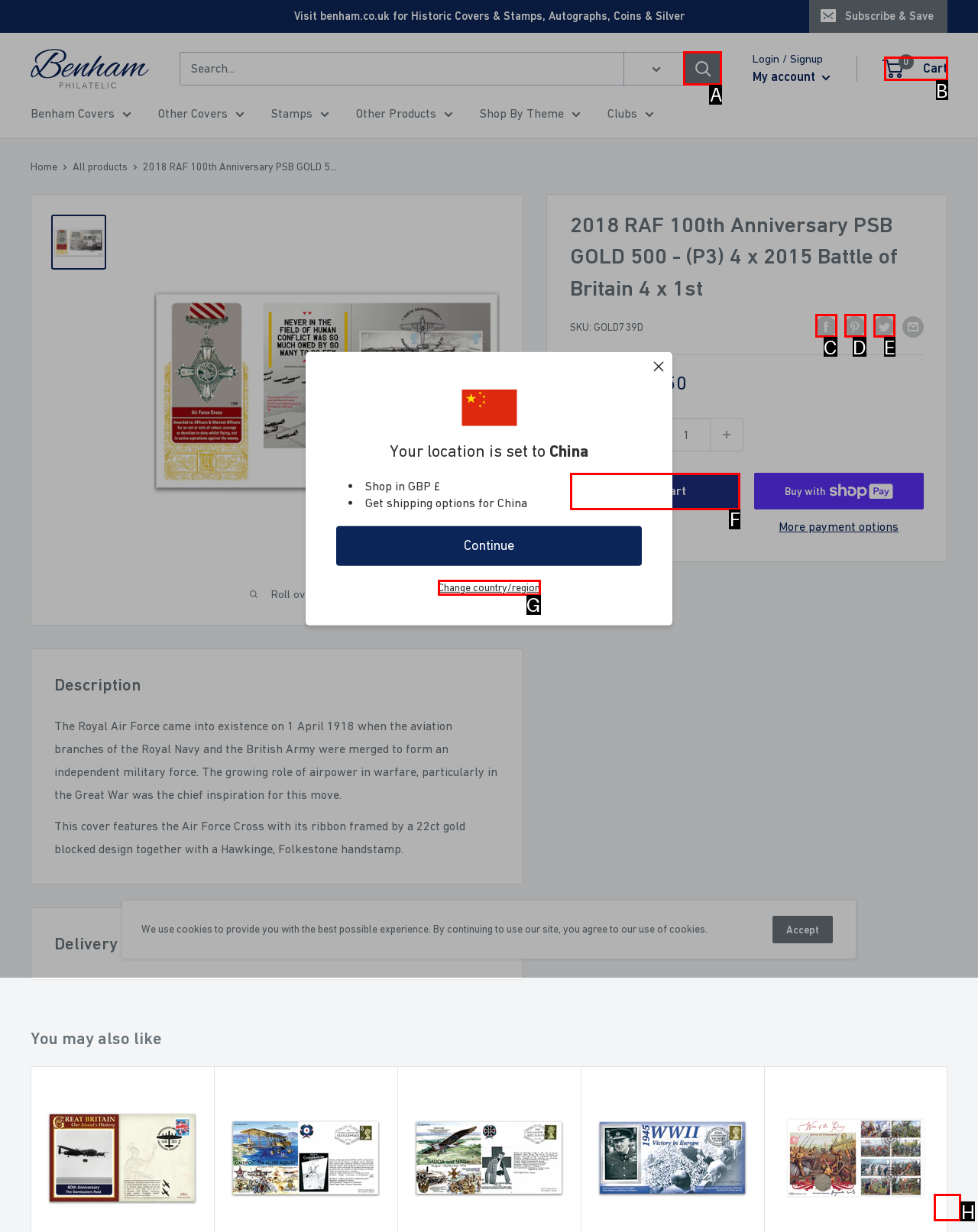Tell me which one HTML element I should click to complete the following task: Search for products Answer with the option's letter from the given choices directly.

A